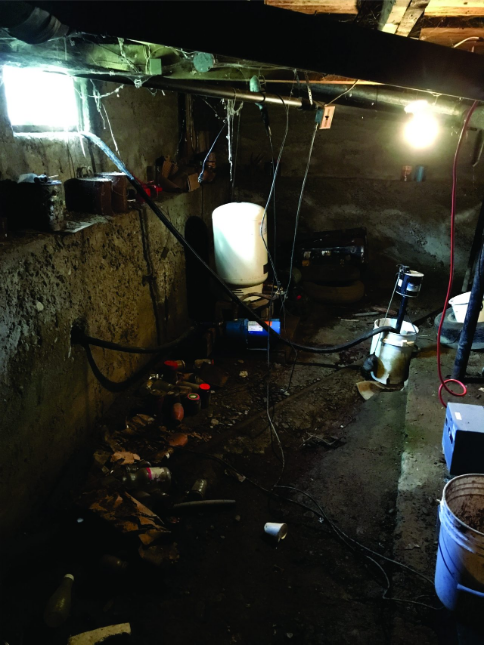What is the purpose of the light bulbs?
Please provide a comprehensive answer based on the information in the image.

The light bulbs are seen illuminating the area, which suggests that they are intended to provide light to the dimly lit crawl space, making it possible to see the cluttered items and potential water damage issues.